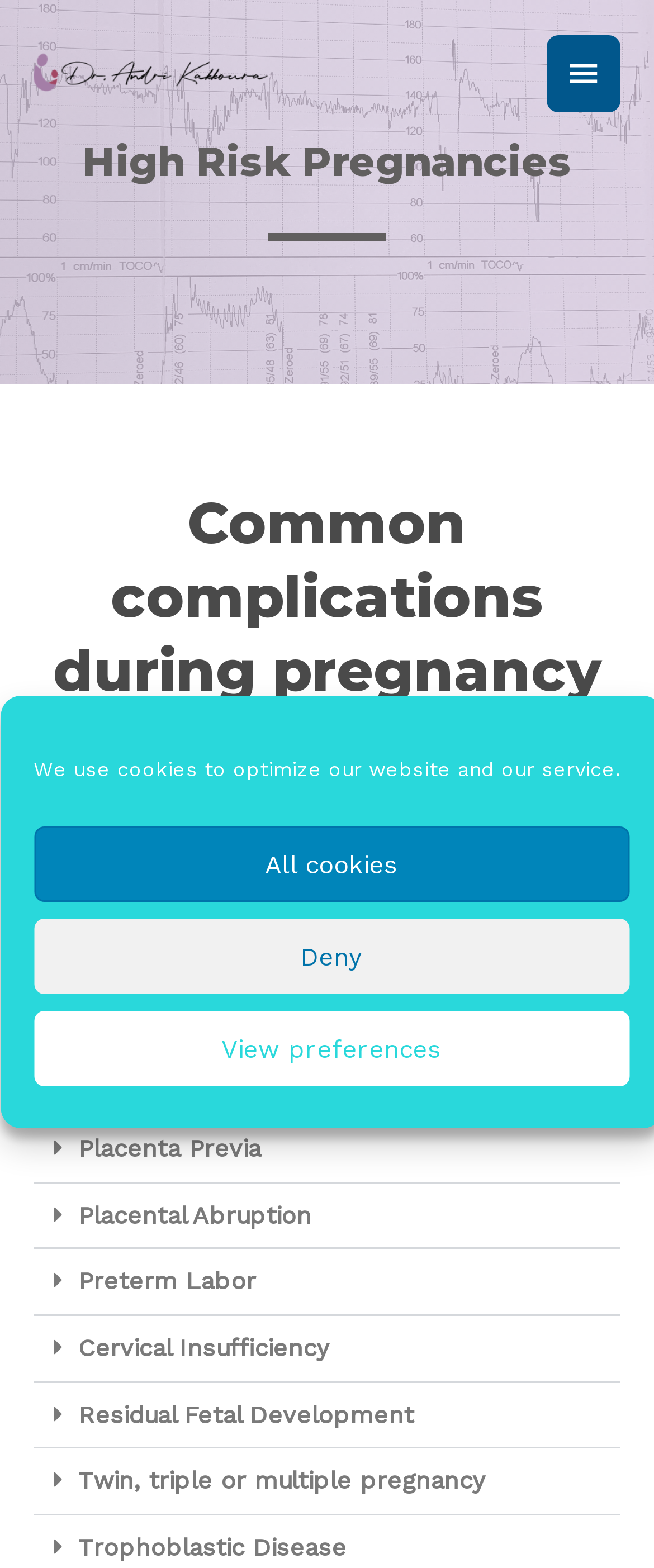Locate the bounding box coordinates of the segment that needs to be clicked to meet this instruction: "View information about High Blood Pressure".

[0.051, 0.501, 0.949, 0.543]